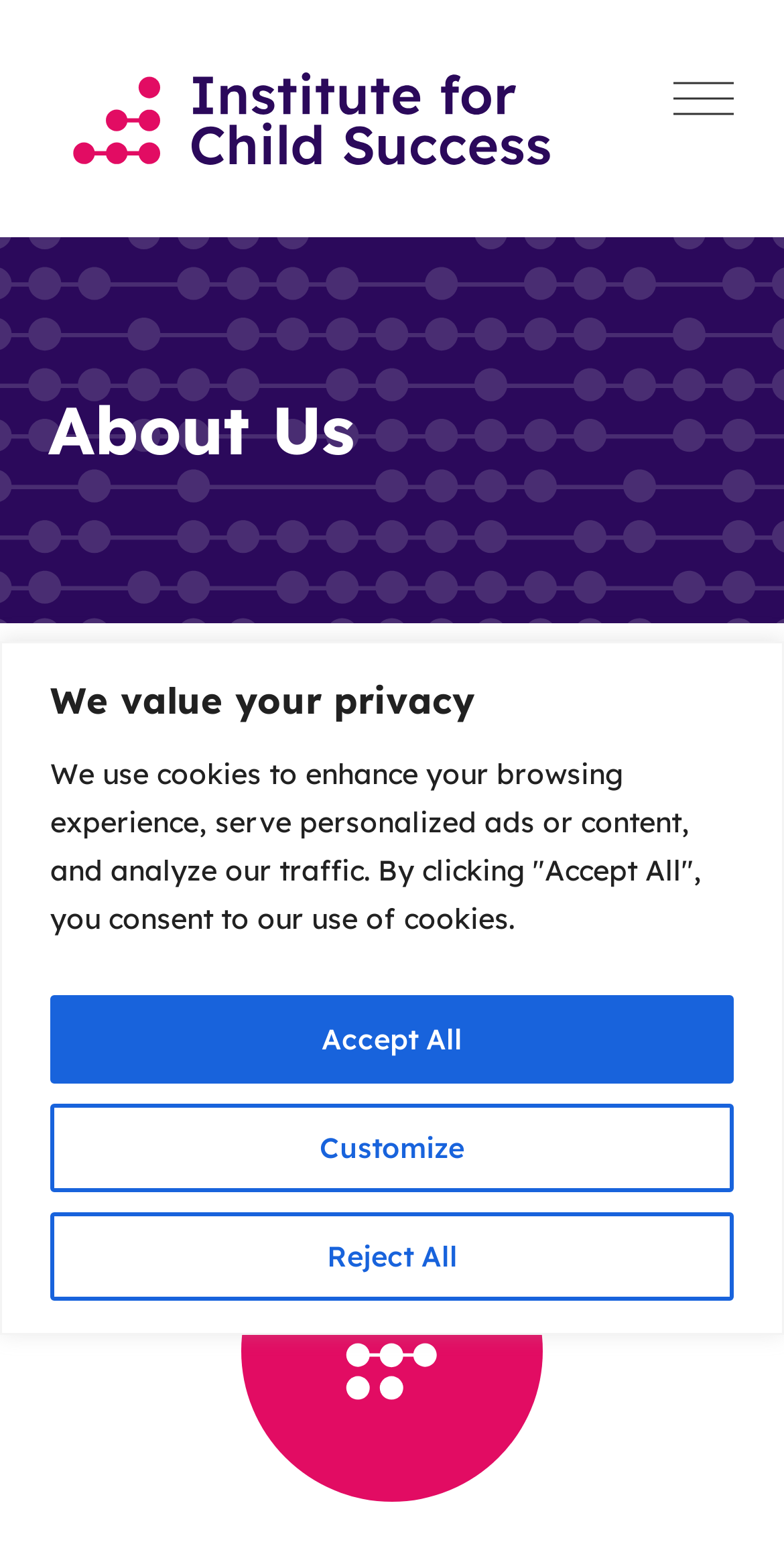Create a detailed summary of the webpage's content and design.

The webpage is about the Institute for Child Success, with a focus on advancing policies, partners, and practices that transform systems impacting young children and their families. 

At the top left of the page, there is a link to the Institute for Child Success, accompanied by a small image. Below this, there is a menu button at the top right corner. 

The main content of the page is divided into sections. The first section is headed by "About Us" and is located near the top of the page. Below this heading, there is a subheading that reads "The Institute for Child Success". 

On the left side of the page, there is a notice about cookies and privacy, which includes a paragraph of text and three buttons: "Customize", "Reject All", and "Accept All". These buttons are stacked vertically, with "Customize" at the top and "Accept All" in the middle.

Further down the page, there is a figure with a link, but its content is not specified. This figure is positioned near the bottom of the page, taking up a significant portion of the width.